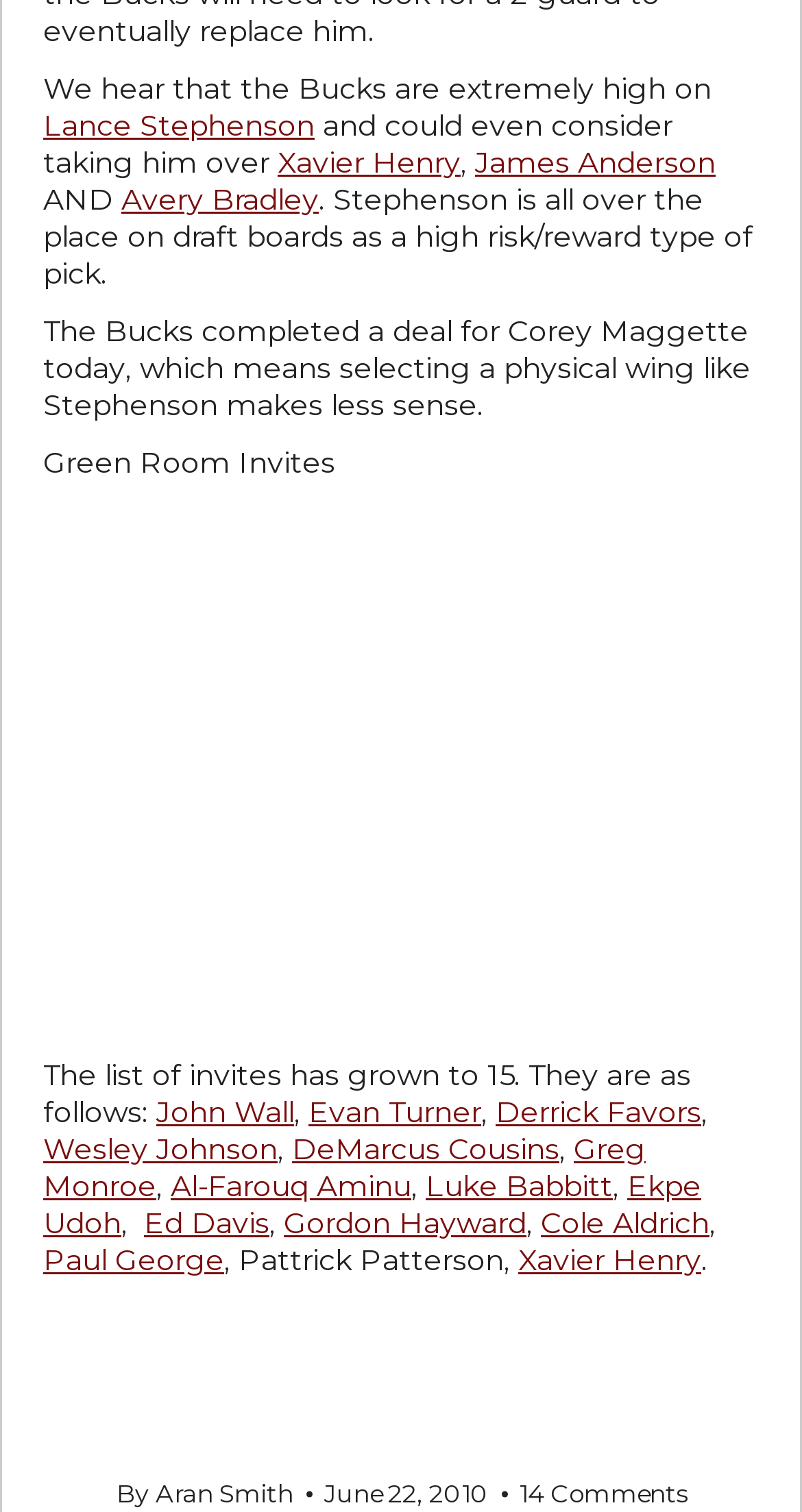Locate the bounding box coordinates of the area to click to fulfill this instruction: "Check the date of the article". The bounding box should be presented as four float numbers between 0 and 1, in the order [left, top, right, bottom].

[0.404, 0.977, 0.632, 0.998]